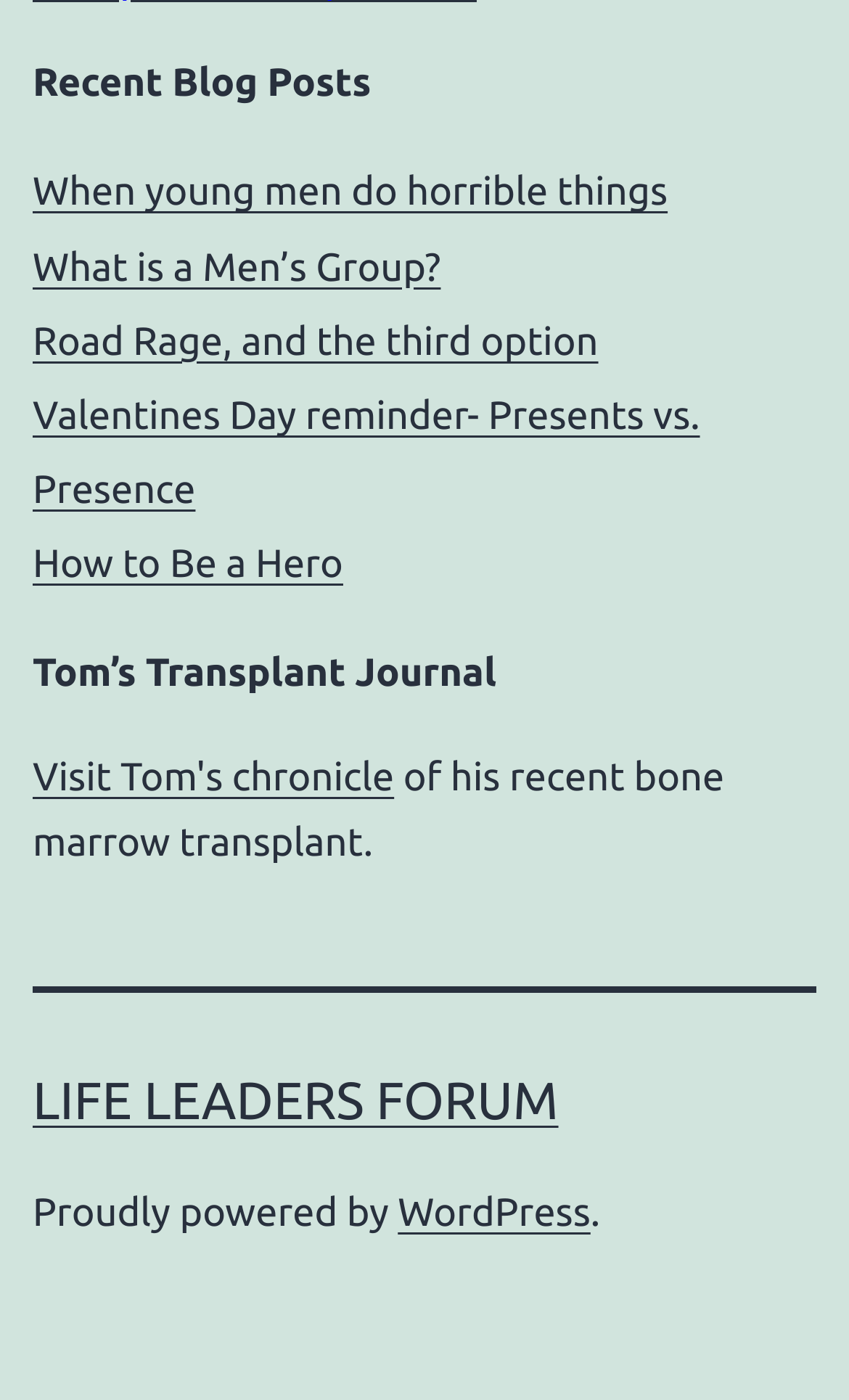Determine the bounding box coordinates for the element that should be clicked to follow this instruction: "Read 'When young men do horrible things'". The coordinates should be given as four float numbers between 0 and 1, in the format [left, top, right, bottom].

[0.038, 0.122, 0.786, 0.153]